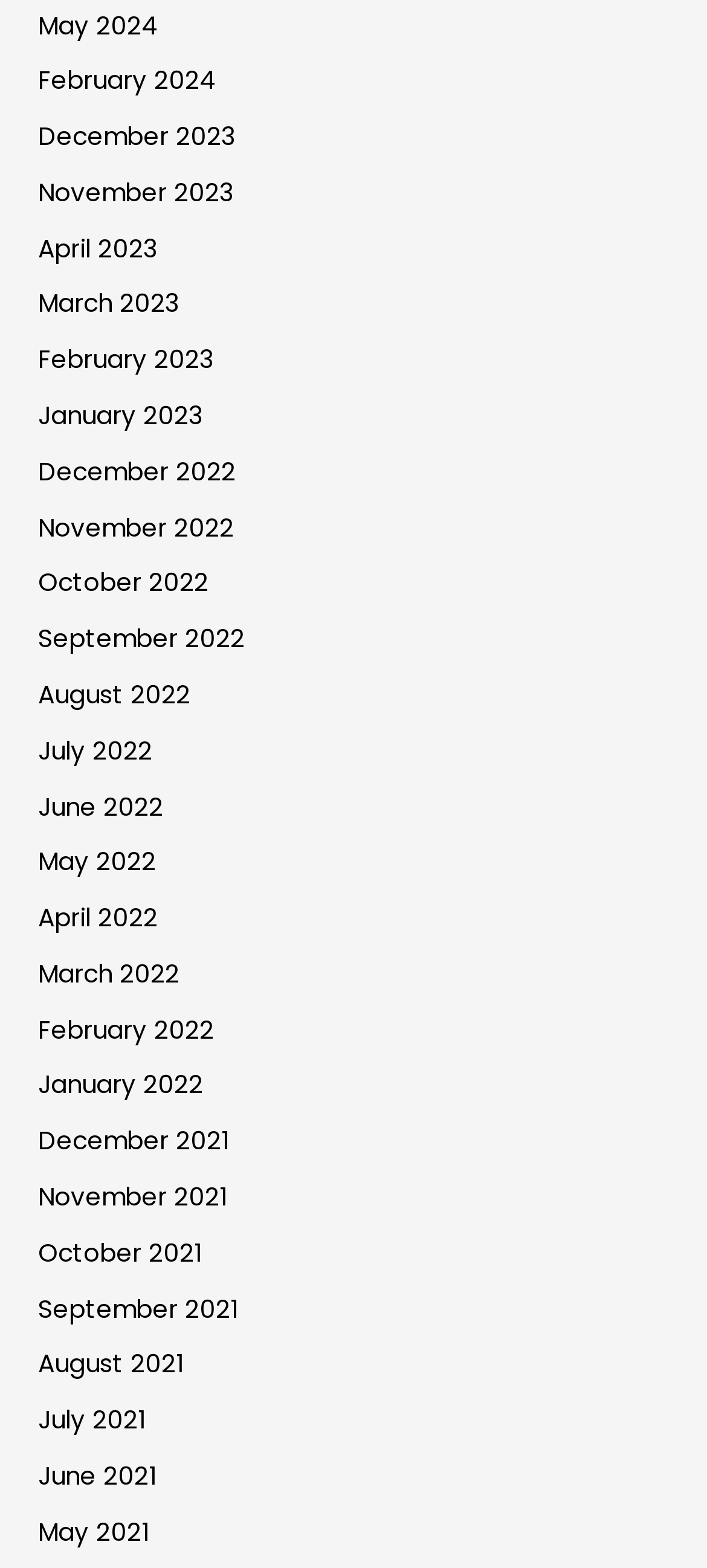How many months are listed in 2023?
Based on the image, respond with a single word or phrase.

5